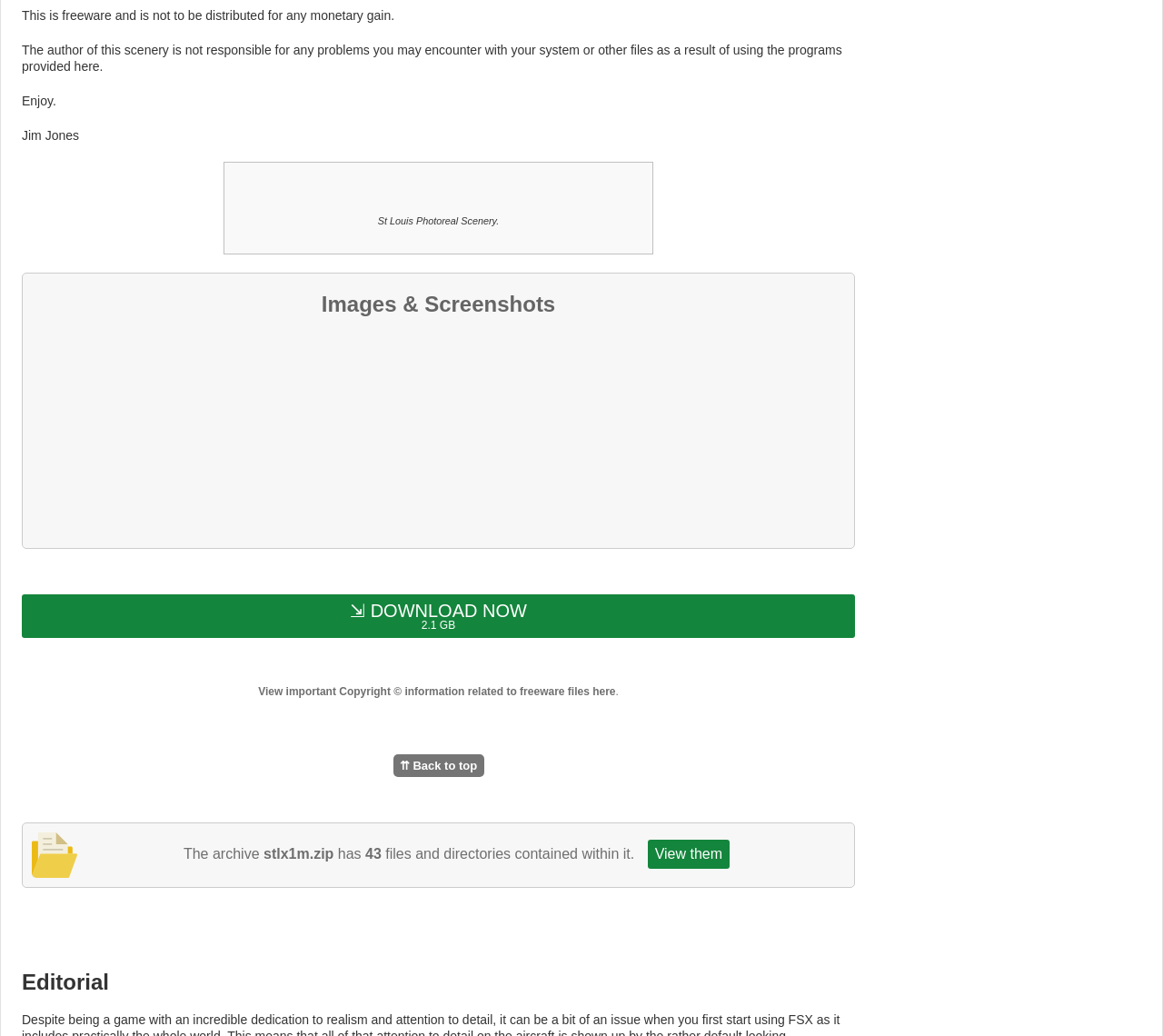Identify the bounding box for the given UI element using the description provided. Coordinates should be in the format (top-left x, top-left y, bottom-right x, bottom-right y) and must be between 0 and 1. Here is the description: ⇲ Download Now 2.1 GB

[0.019, 0.573, 0.735, 0.616]